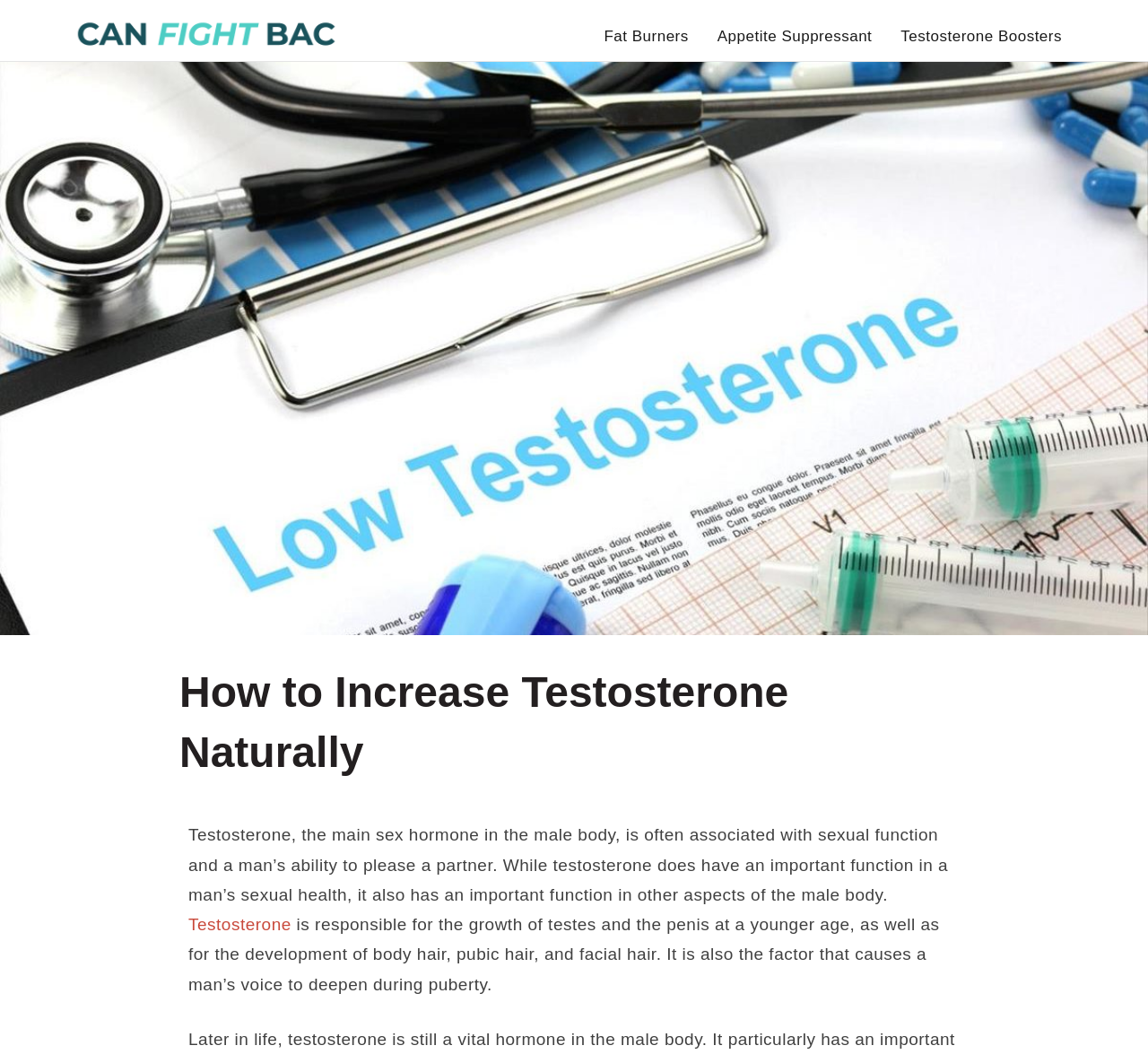Reply to the question with a single word or phrase:
What is the function of testosterone in puberty?

Deepening voice